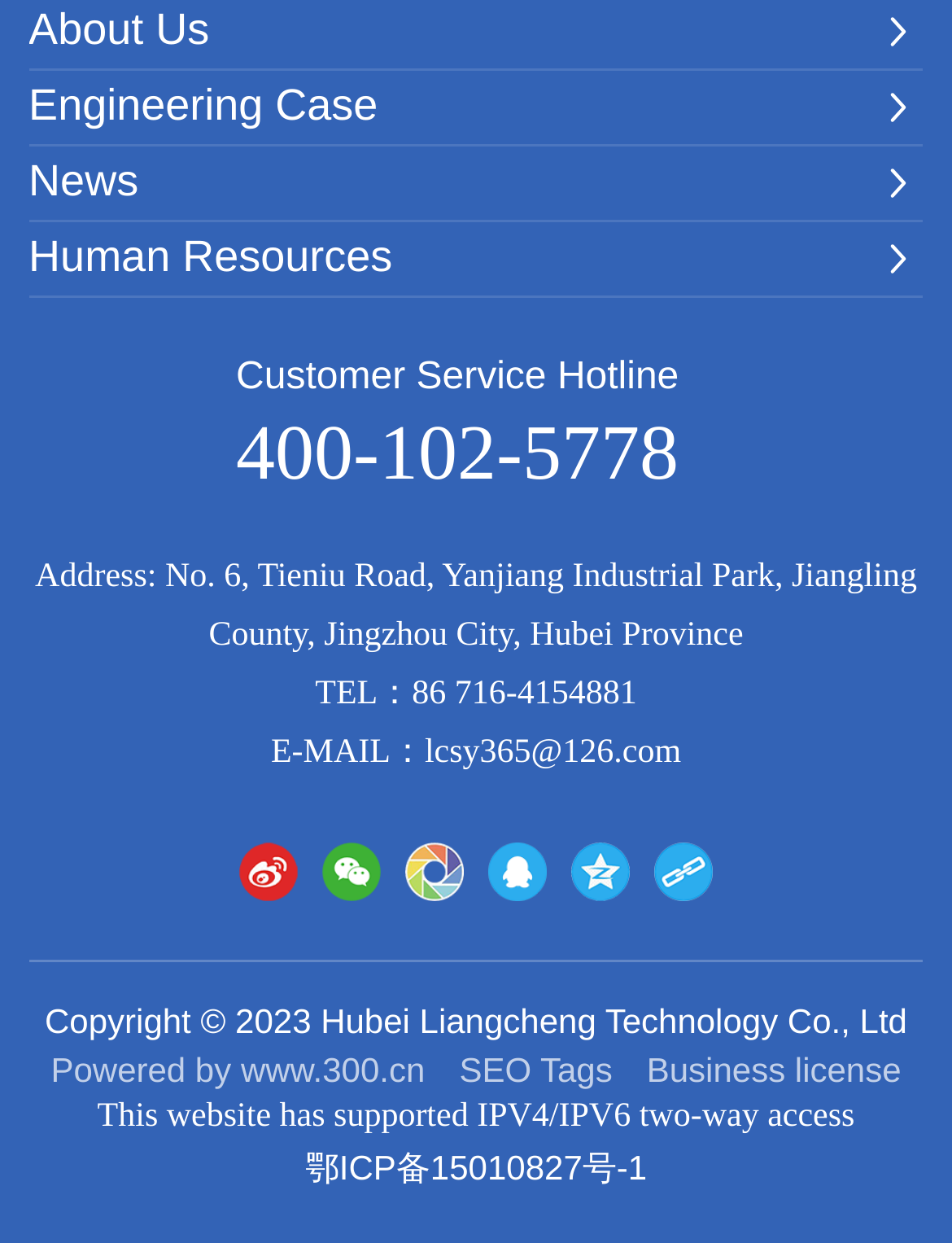Provide your answer to the question using just one word or phrase: What is the customer service hotline?

400-102-5778